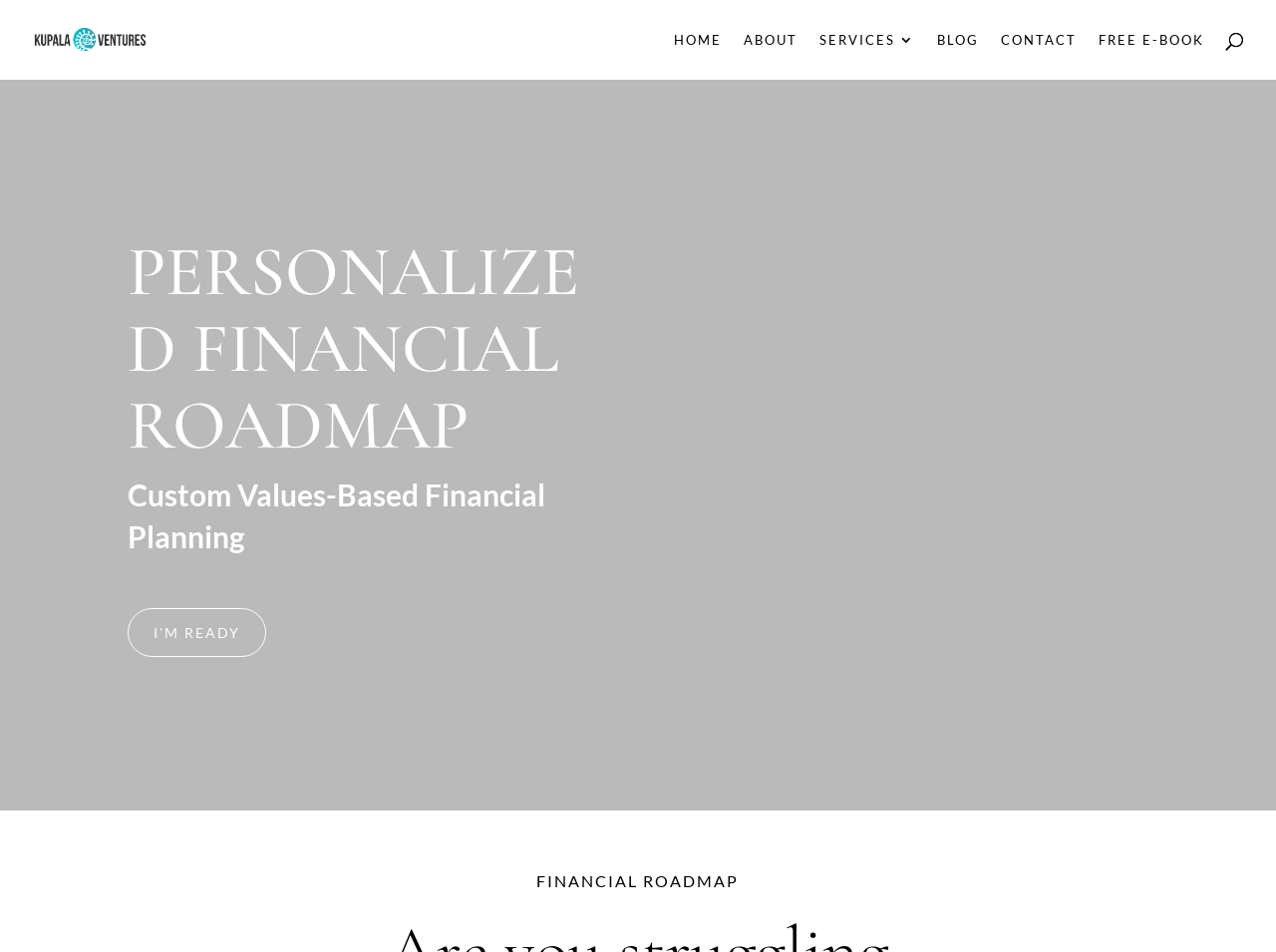Give a comprehensive overview of the webpage, including key elements.

The webpage is about personalized financial roadmaps and planning. At the top left, there is a logo of "Kupala Ventures" accompanied by a link to the same name. Below the logo, there is a navigation menu with links to "HOME", "ABOUT", "SERVICES 3", "BLOG", "CONTACT", and "FREE E-BOOK", aligned horizontally across the top of the page.

The main content of the page is divided into two sections. On the left, there is a heading "PERSONALIZED FINANCIAL ROADMAP" followed by a paragraph of text "Custom Values-Based Financial Planning". On the right side of this section, there is a call-to-action button "I'M READY". 

Overall, the webpage appears to be a landing page for a financial planning service, with a clear and concise message about the benefits of personalized financial roadmaps.